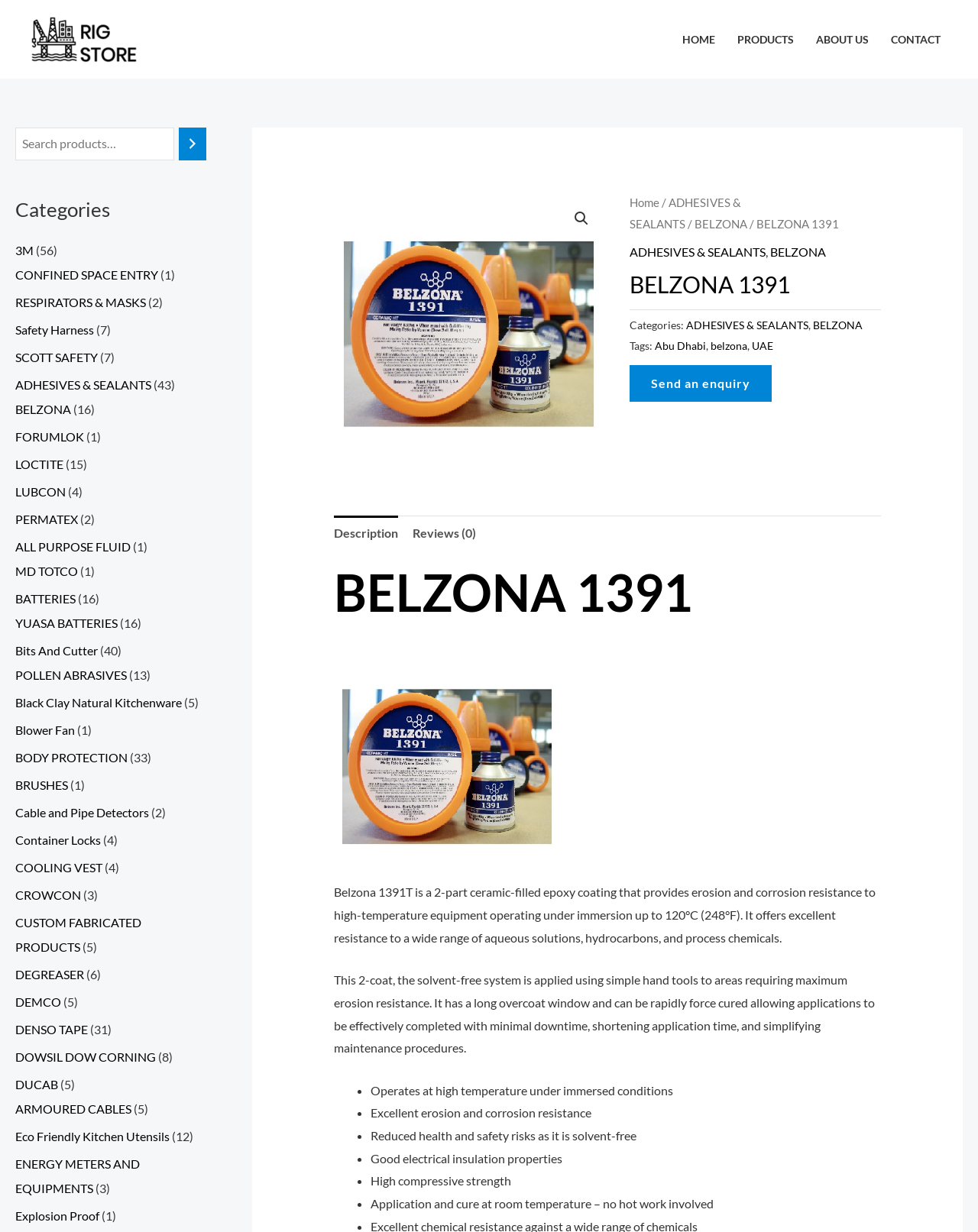Determine the bounding box coordinates of the clickable element to complete this instruction: "Explore CONFINED SPACE ENTRY products". Provide the coordinates in the format of four float numbers between 0 and 1, [left, top, right, bottom].

[0.016, 0.217, 0.162, 0.229]